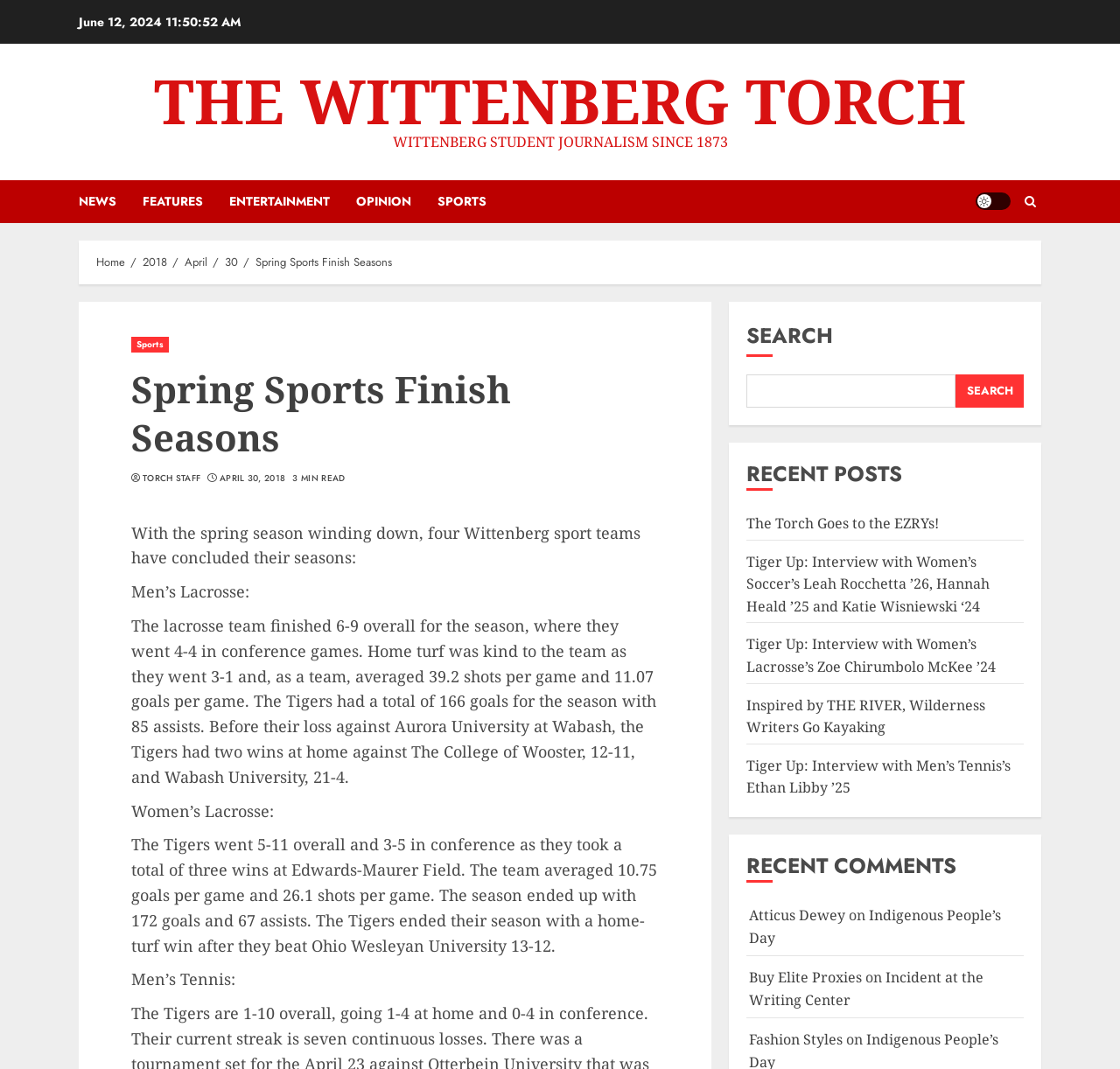Find the bounding box coordinates for the element described here: "next News".

None